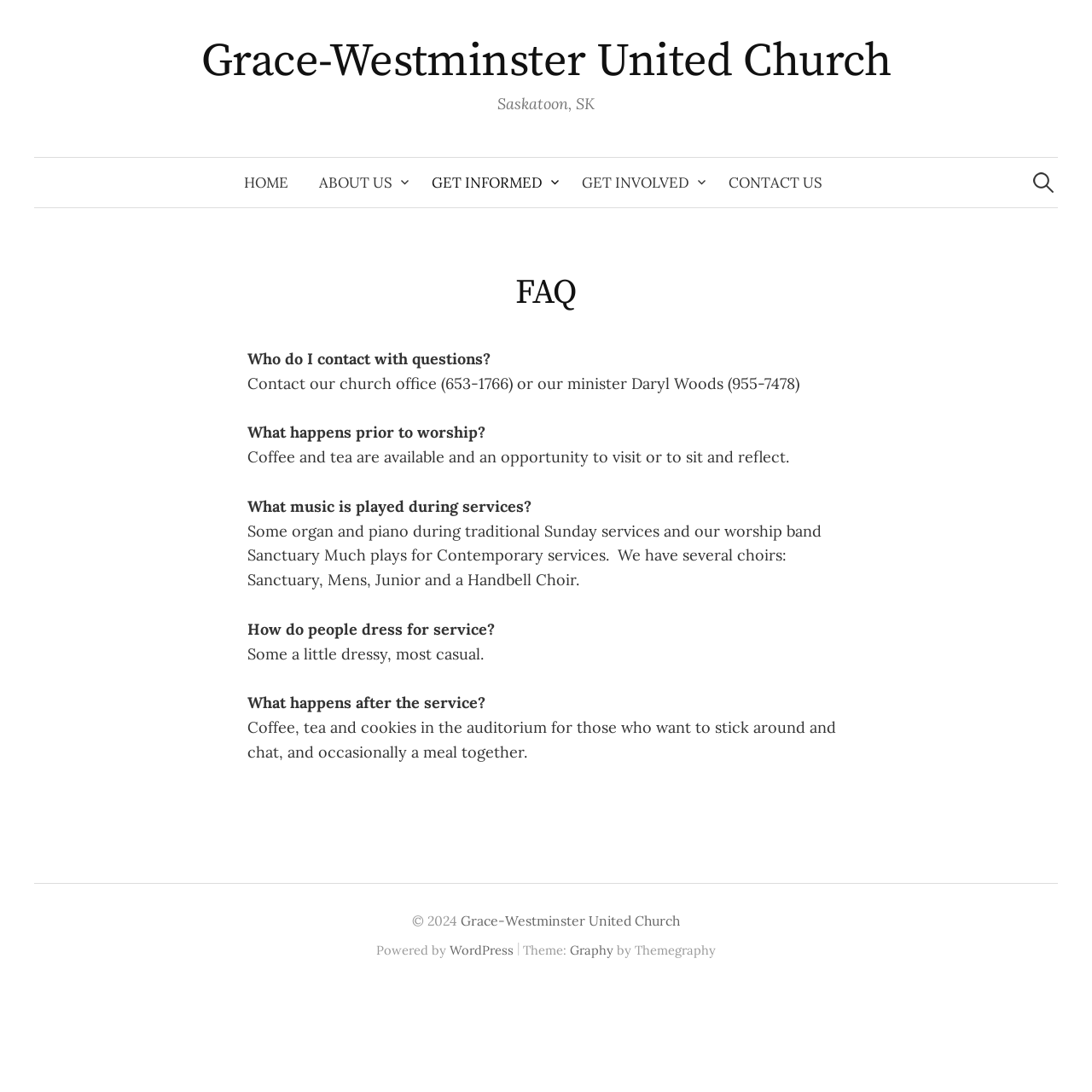What type of music is played during services?
Using the image as a reference, answer the question with a short word or phrase.

Organ, piano, and contemporary